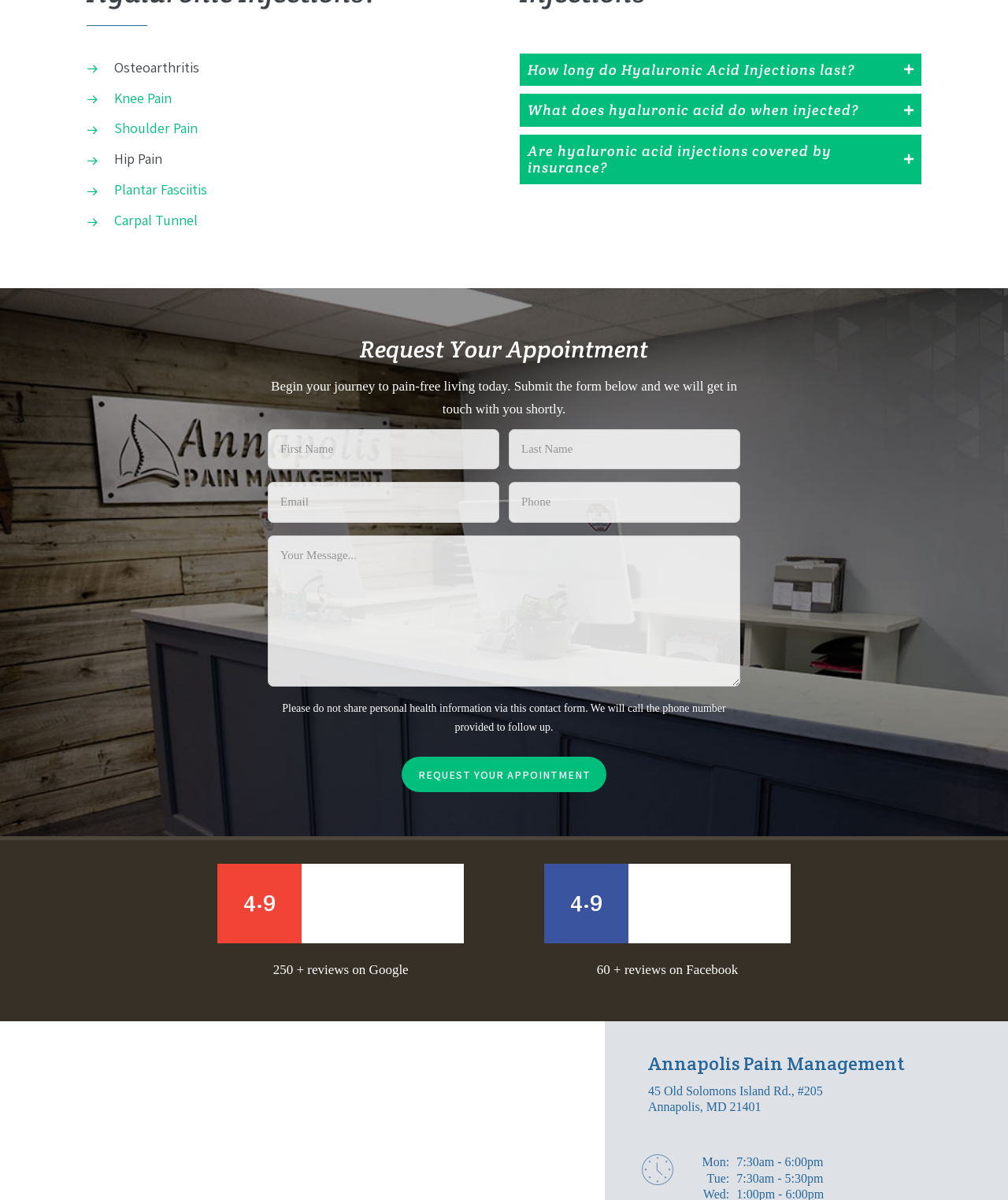Bounding box coordinates must be specified in the format (top-left x, top-left y, bottom-right x, bottom-right y). All values should be floating point numbers between 0 and 1. What are the bounding box coordinates of the UI element described as: name="input_5" placeholder="Your Message..."

[0.266, 0.446, 0.734, 0.572]